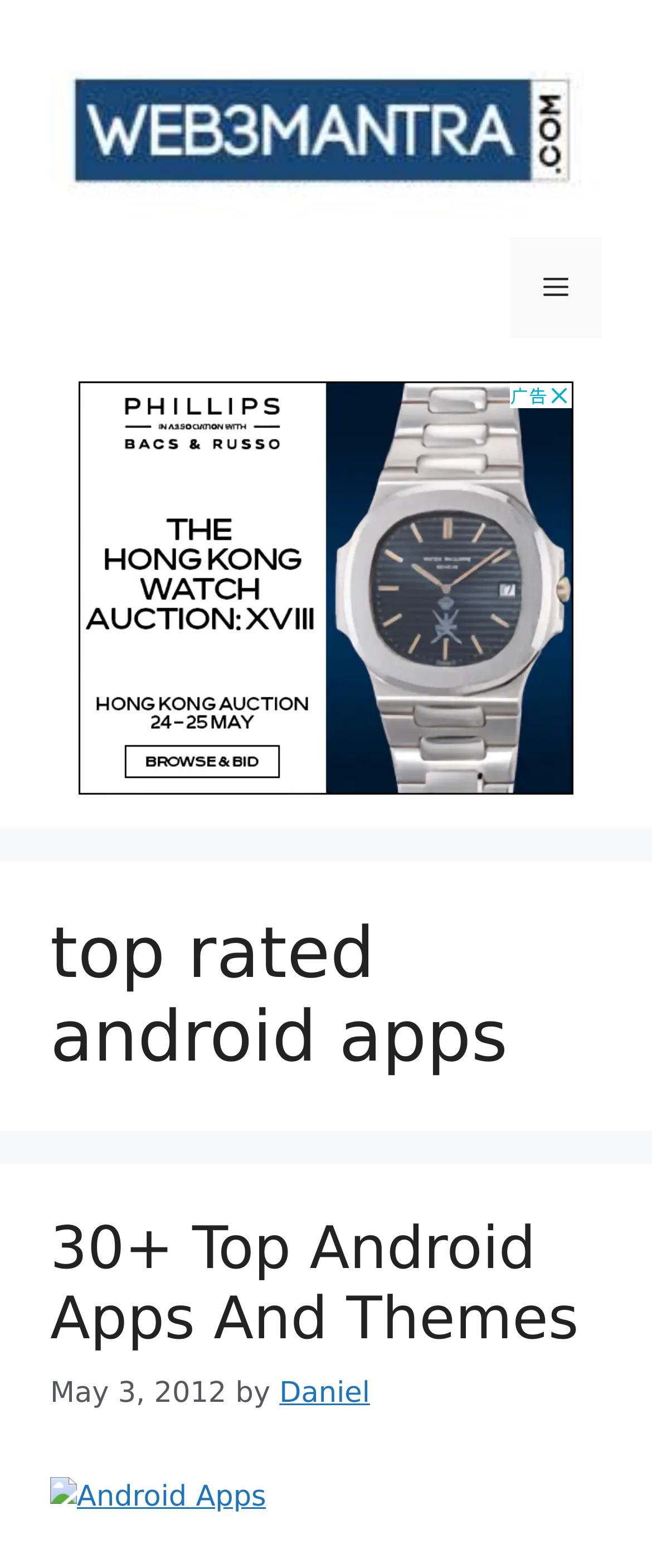Bounding box coordinates are specified in the format (top-left x, top-left y, bottom-right x, bottom-right y). All values are floating point numbers bounded between 0 and 1. Please provide the bounding box coordinate of the region this sentence describes: alt="Android Apps"

[0.077, 0.944, 0.408, 0.965]